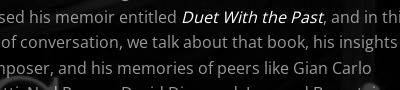Describe all the elements in the image with great detail.

The image features composers Samuel Barber and Gian Carlo Menotti engaged in a moment of leisure, reading and smoking in their study at their home, aptly named "Capricorn," located in Mount Kisco, New York, circa 1950. This intimate photograph, captured by Nina Leen, highlights the personal and professional relationship between these two influential figures in American music, who were not only contemporaries but also shared a close bond throughout their lives. The image is a part of the promotional material for the documentary film "Samuel Barber: Absolute Beauty," which explores the legacy of Barber, renowned for works such as the "Adagio for Strings." Featured in the film are notable artists like baritone Thomas Hampson and conductor Leonard Slatkin, who reflect on Barber's impact on 20th-century music and his connections with peers in the creative community.